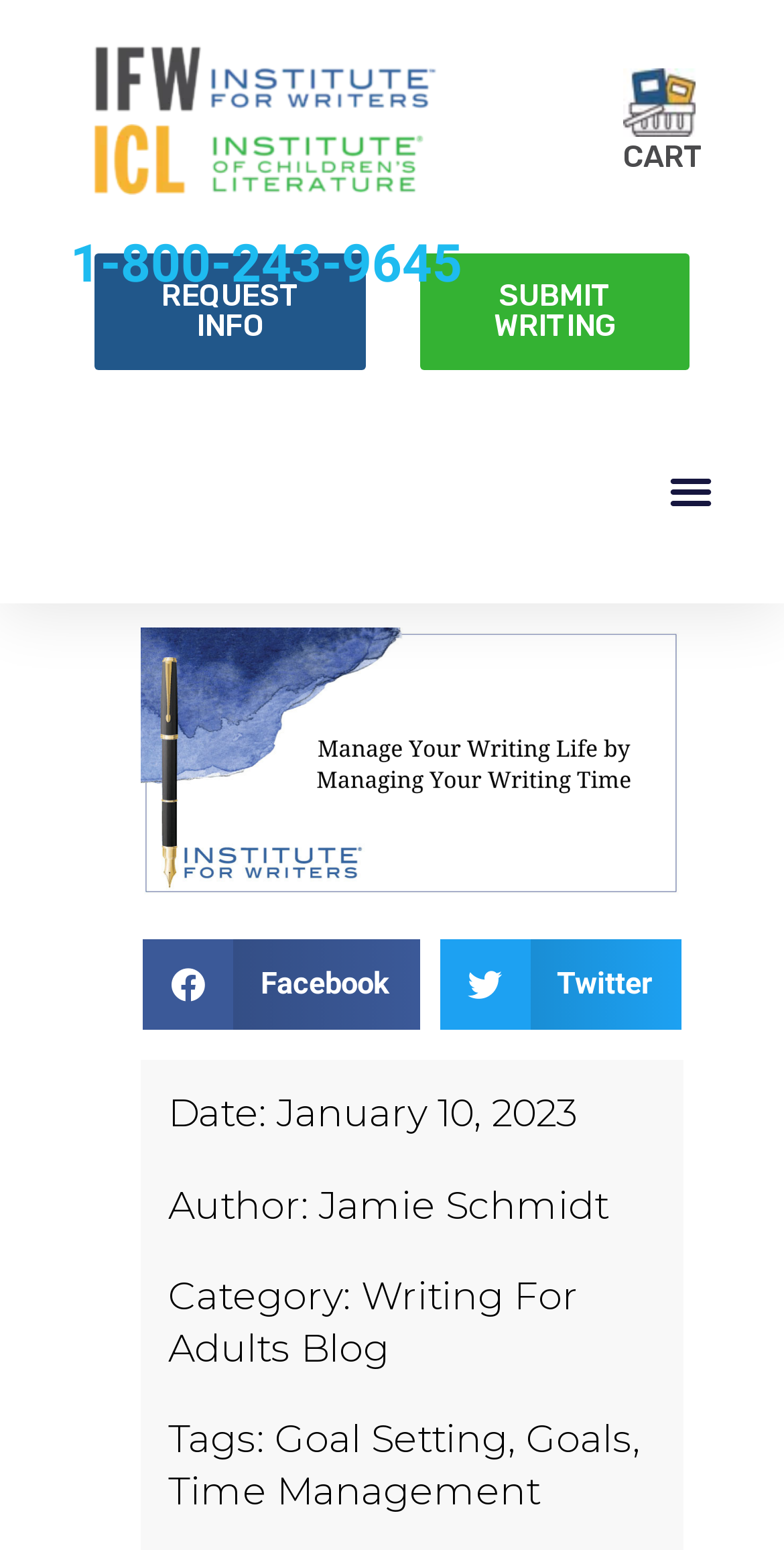Identify the primary heading of the webpage and provide its text.

Manage Your Writing Life by Managing Your Writing Time